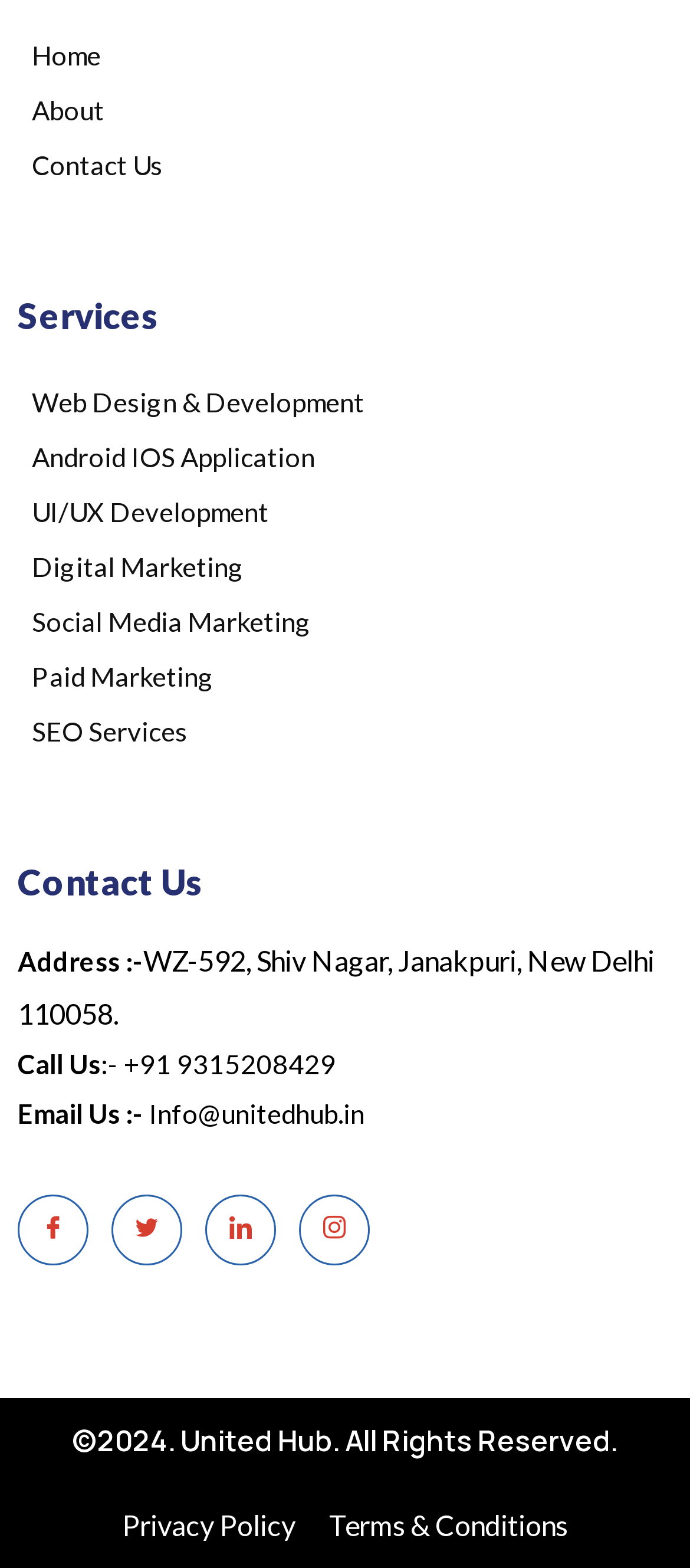Please indicate the bounding box coordinates of the element's region to be clicked to achieve the instruction: "Explore 'Kids food' category". Provide the coordinates as four float numbers between 0 and 1, i.e., [left, top, right, bottom].

None